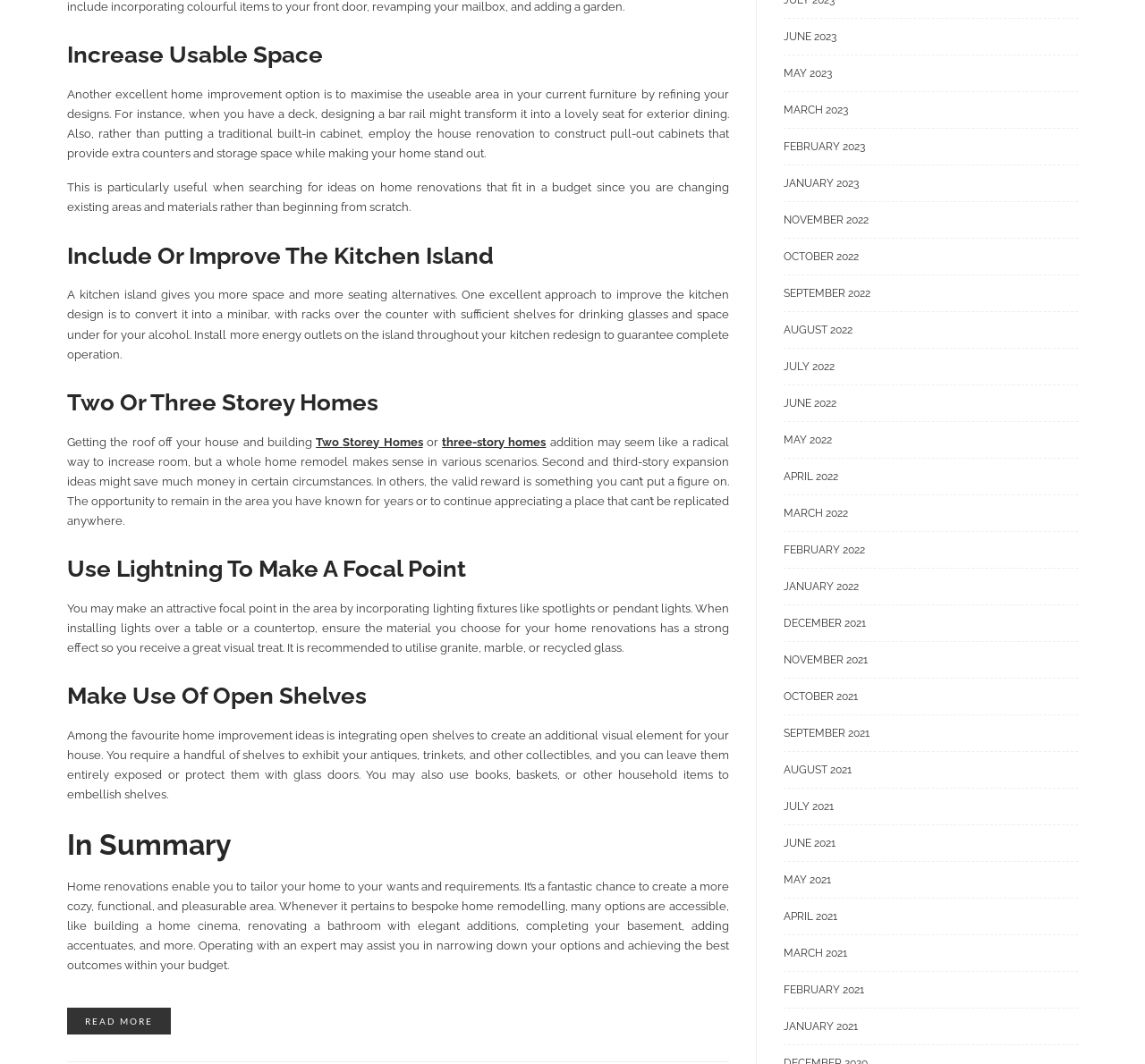Identify the bounding box coordinates of the region that should be clicked to execute the following instruction: "Check out 'MAY 2022'".

[0.684, 0.405, 0.941, 0.431]